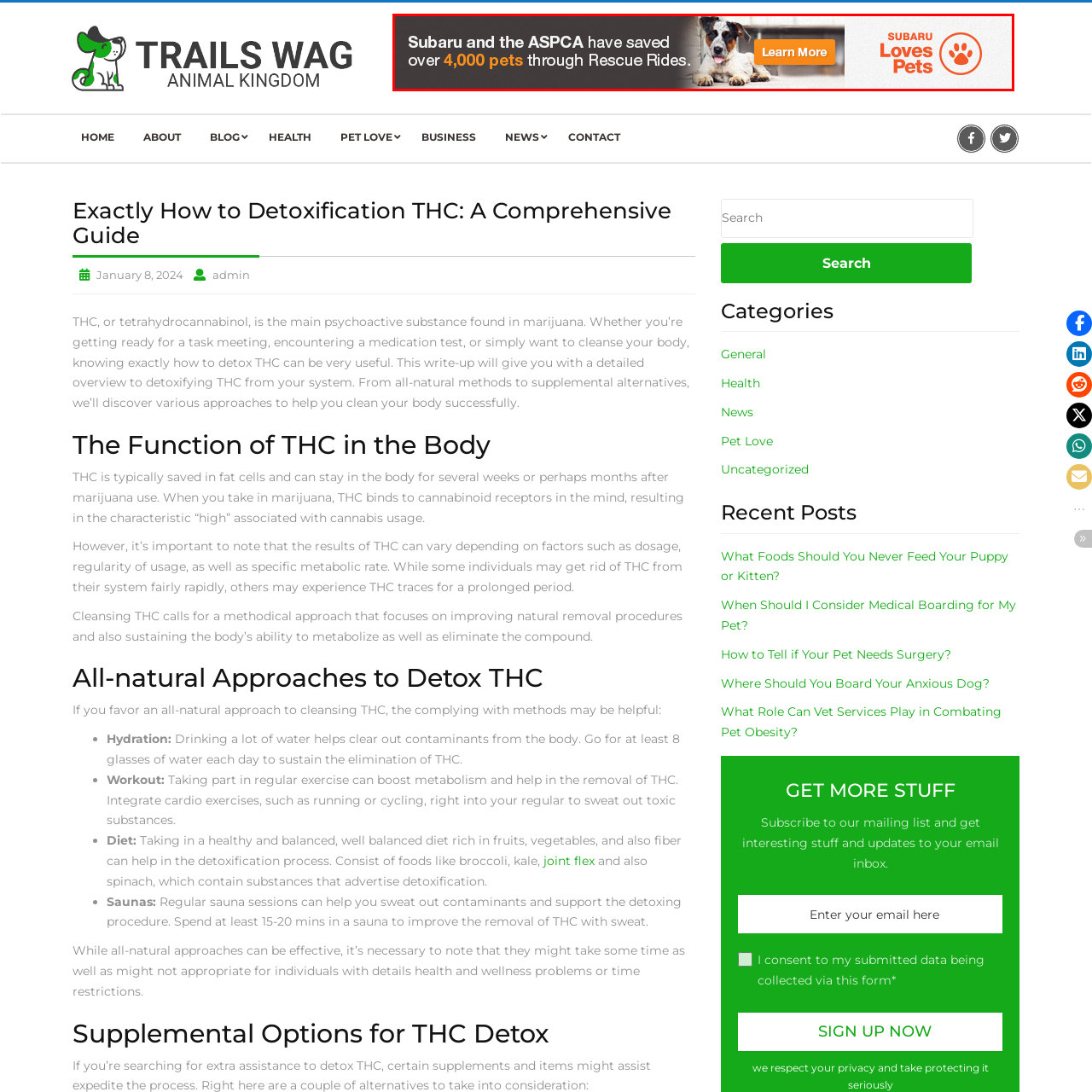How many pets have been rescued?
Refer to the image enclosed in the red bounding box and answer the question thoroughly.

The banner in the image highlights the success of the partnership, mentioning that they have rescued over 4,000 pets, emphasizing the impact of their collaboration in animal welfare.